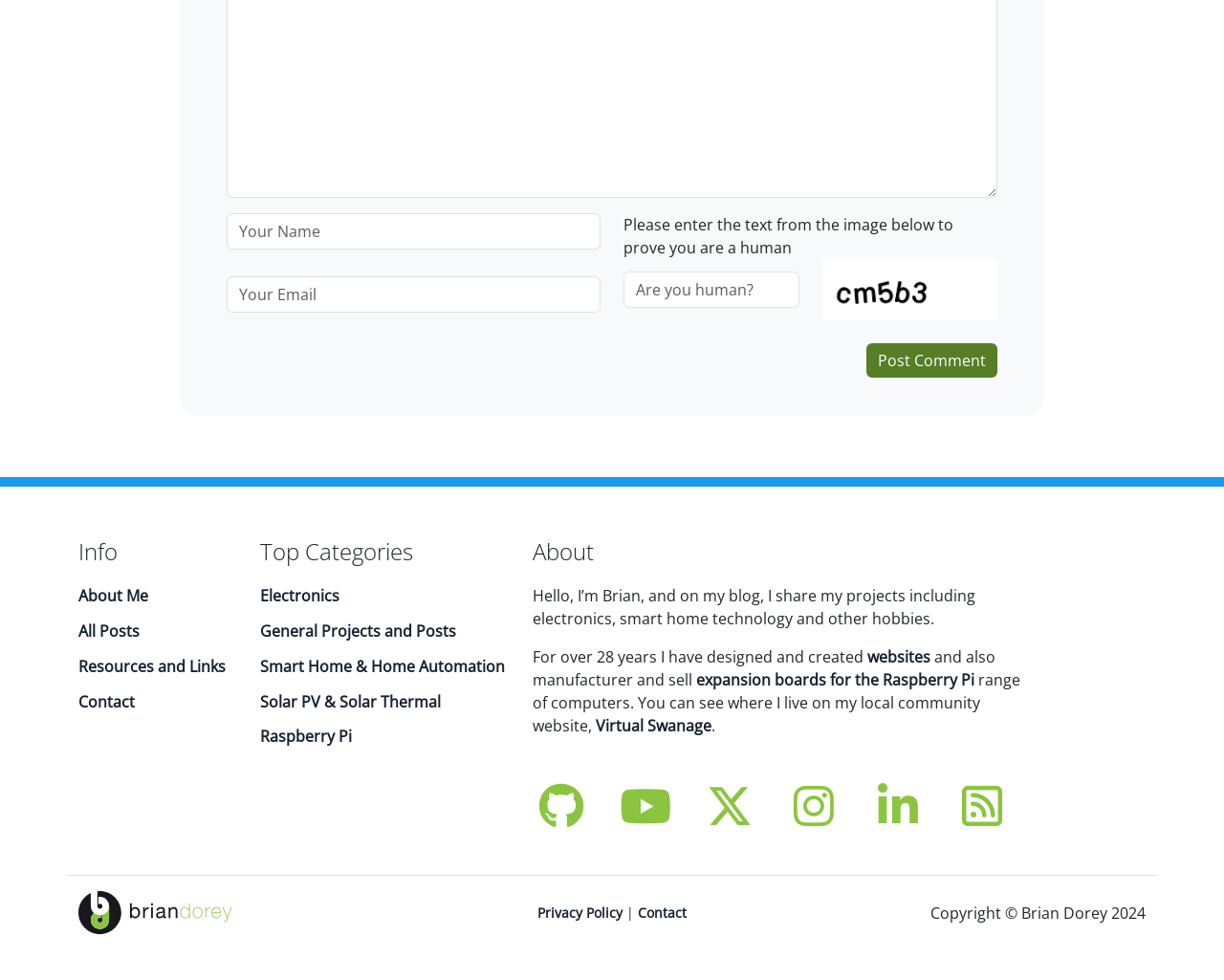Locate the bounding box coordinates of the UI element described by: "Virtual Swanage". The bounding box coordinates should consist of four float numbers between 0 and 1, i.e., [left, top, right, bottom].

[0.487, 0.73, 0.581, 0.751]